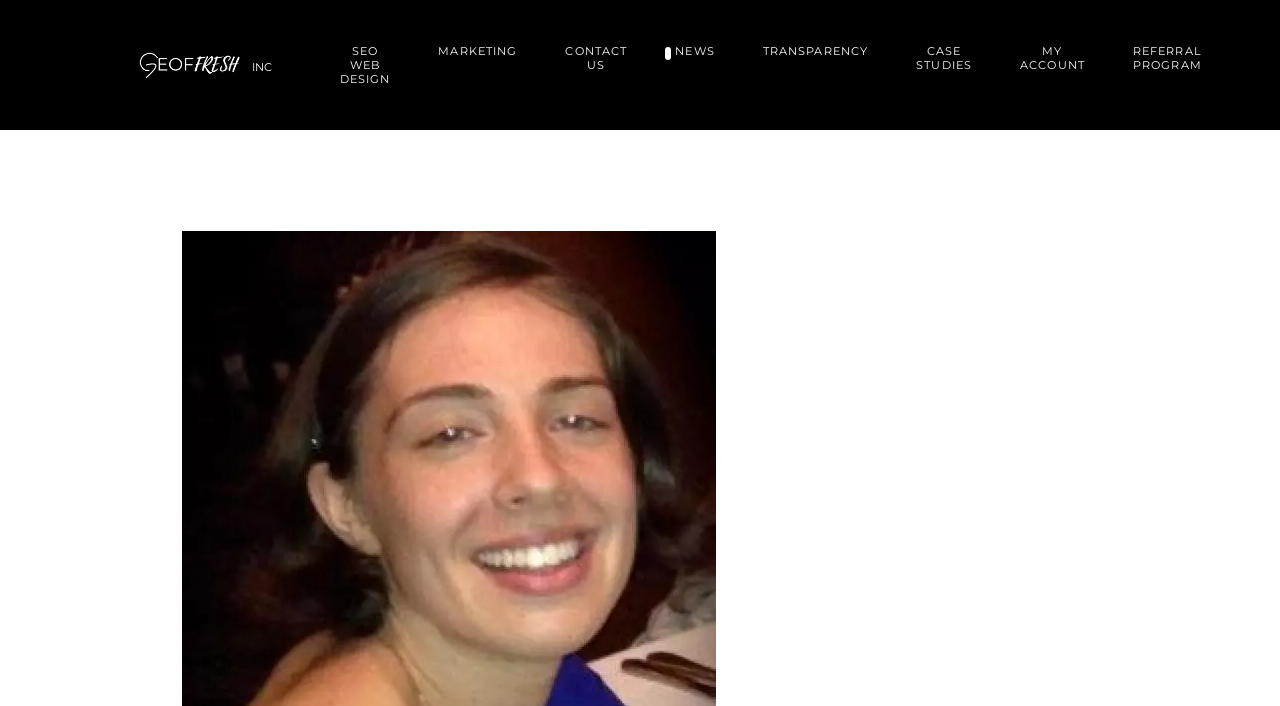Your task is to extract the text of the main heading from the webpage.

A Letter From The Vice President Of Geoffresh Inc.